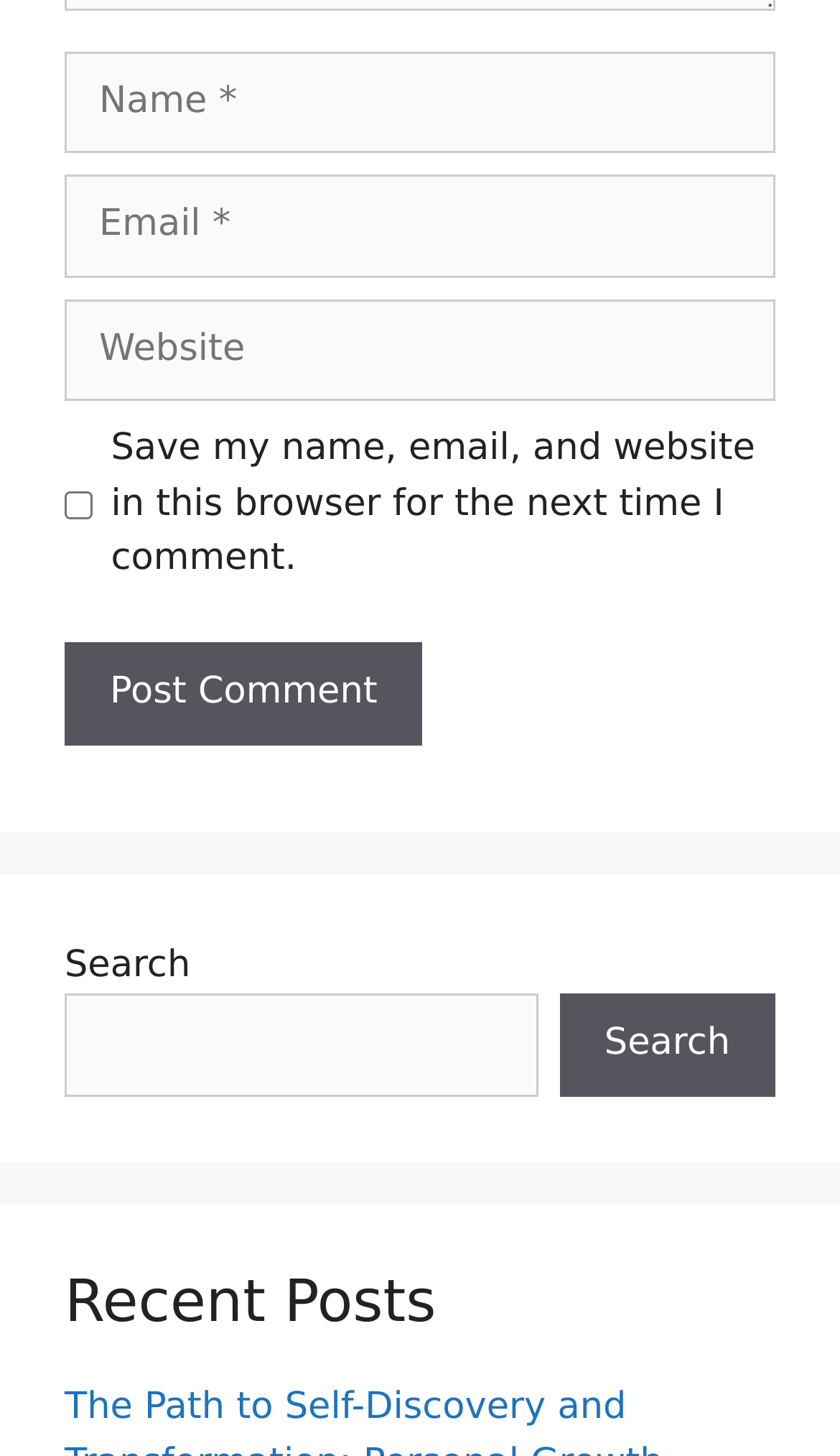How many buttons are on the webpage?
Using the image, respond with a single word or phrase.

2